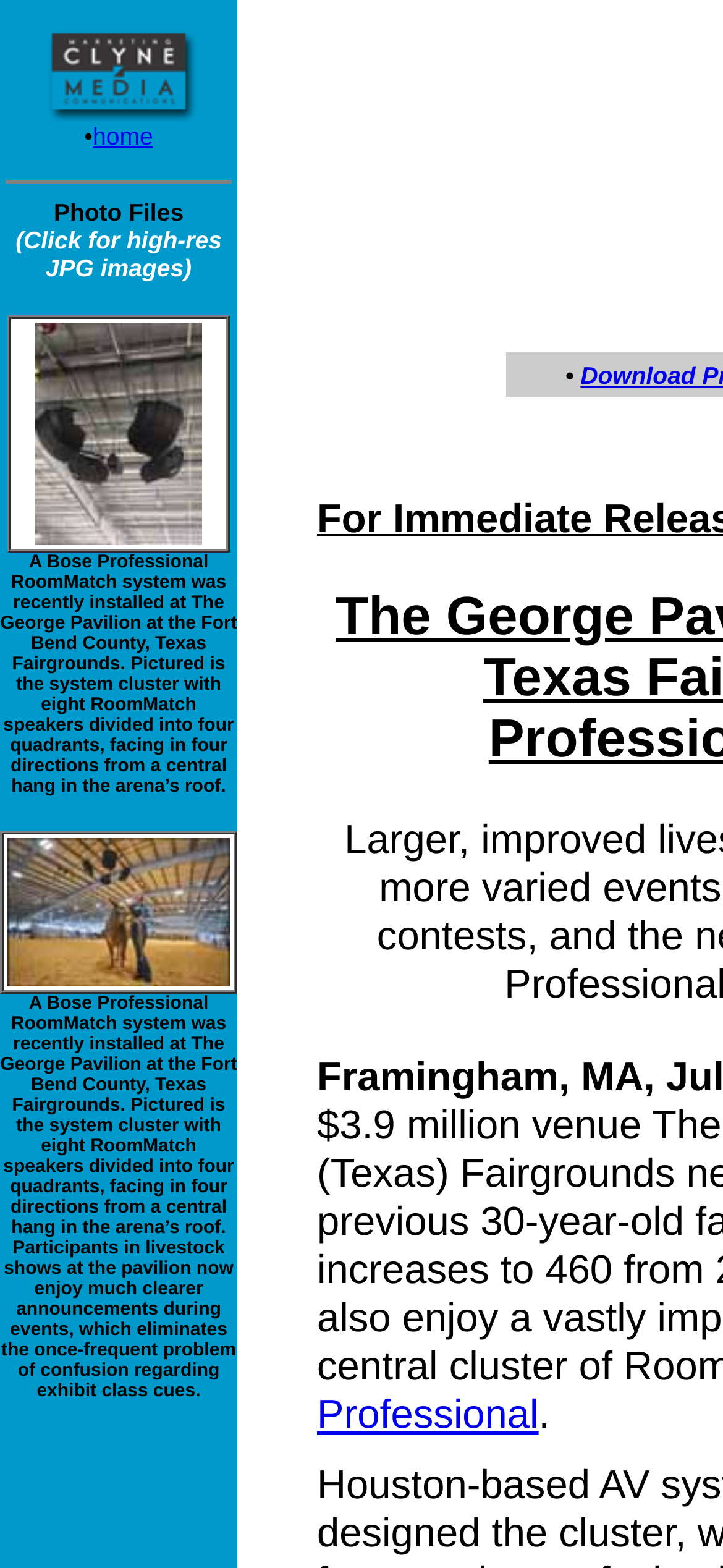Analyze the image and give a detailed response to the question:
What is the benefit of the new sound system?

The new sound system eliminates the problem of confusion regarding exhibit class cues, and participants in livestock shows at the pavilion now enjoy much clearer announcements during events.